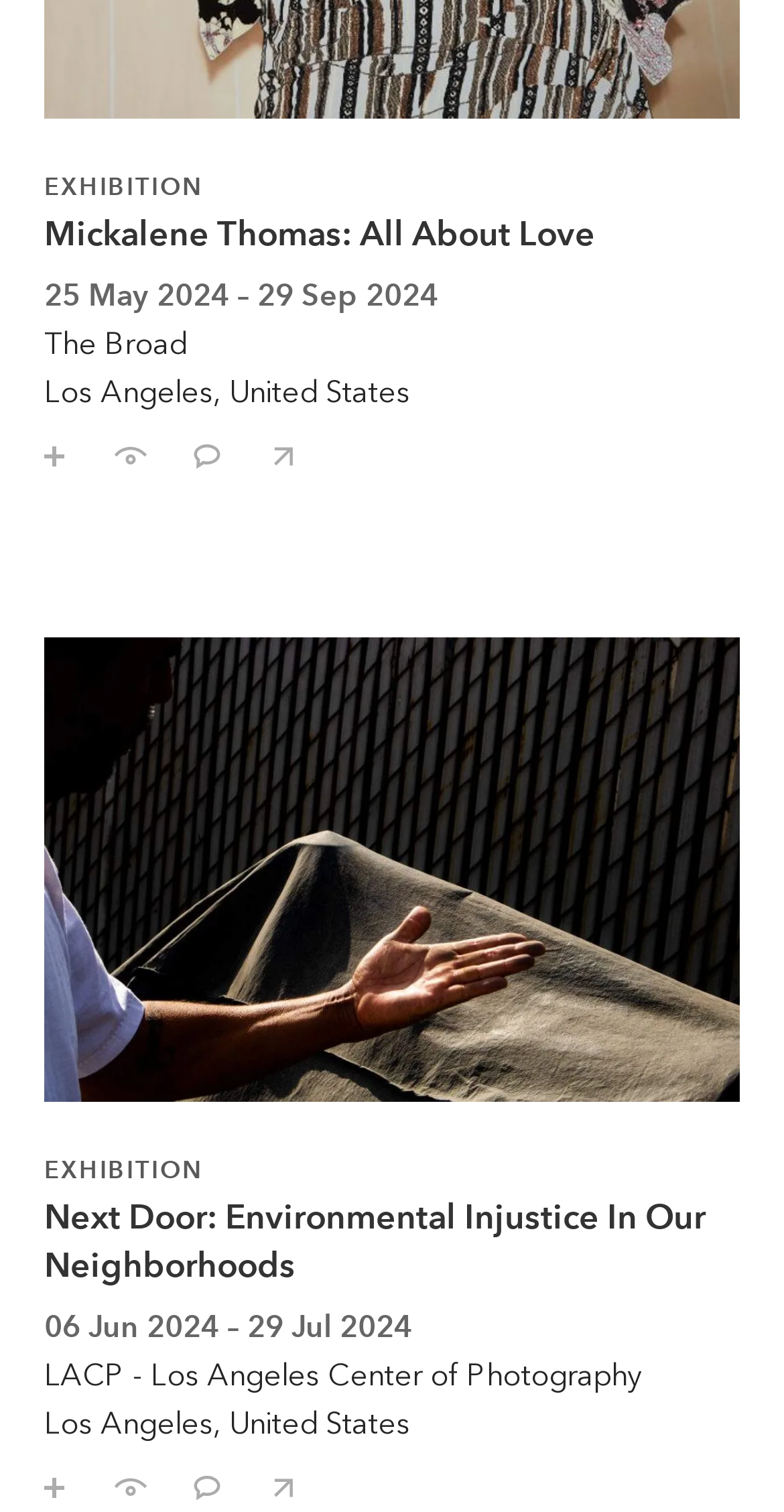Please answer the following question using a single word or phrase: 
What is the location of the 'Next Door: Environmental Injustice In Our Neighborhoods' exhibition?

Los Angeles, United States